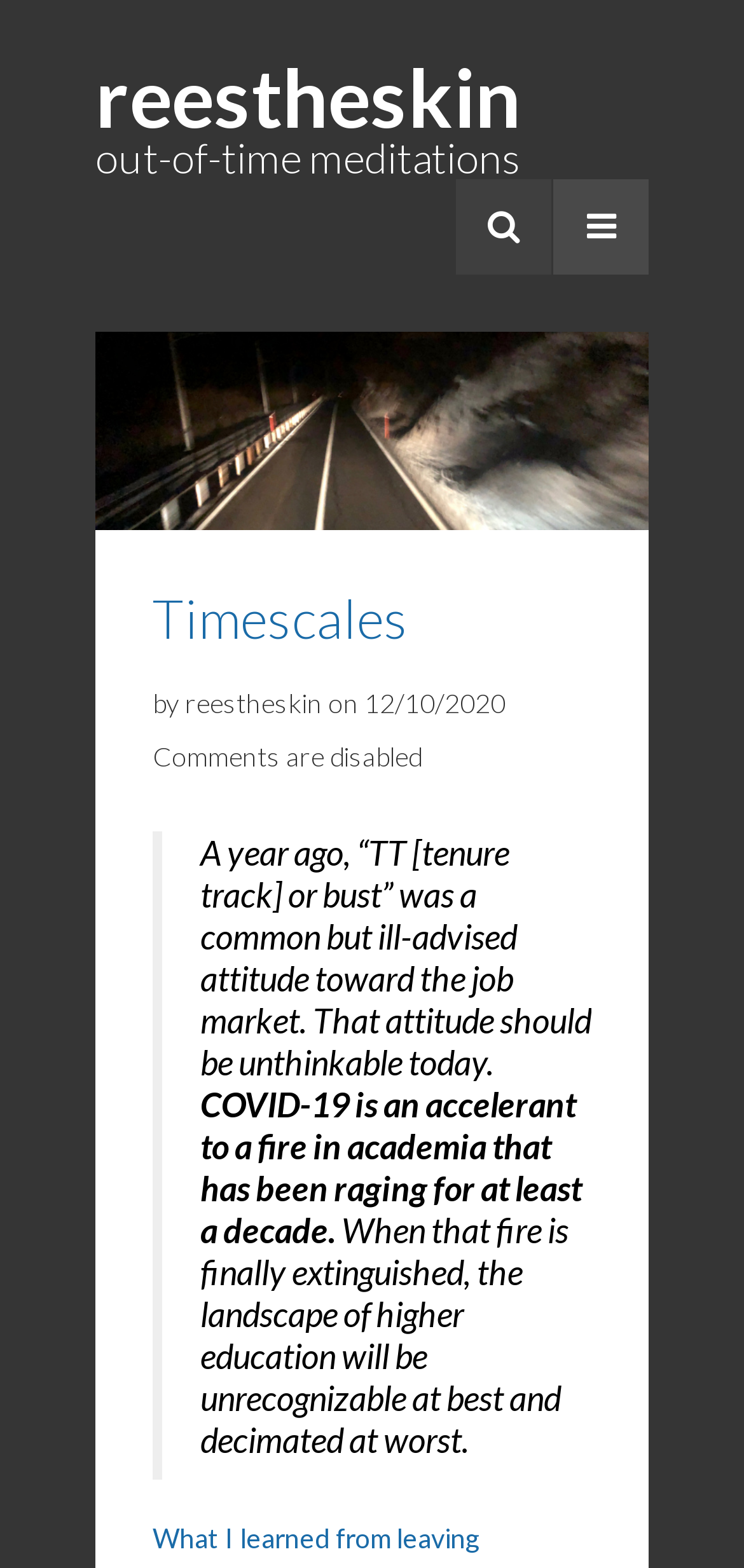Please use the details from the image to answer the following question comprehensively:
What is the topic of the article?

The topic of the article can be inferred from the text in the blockquote, which mentions 'academia', 'COVID-19', and the impact of the pandemic on higher education.